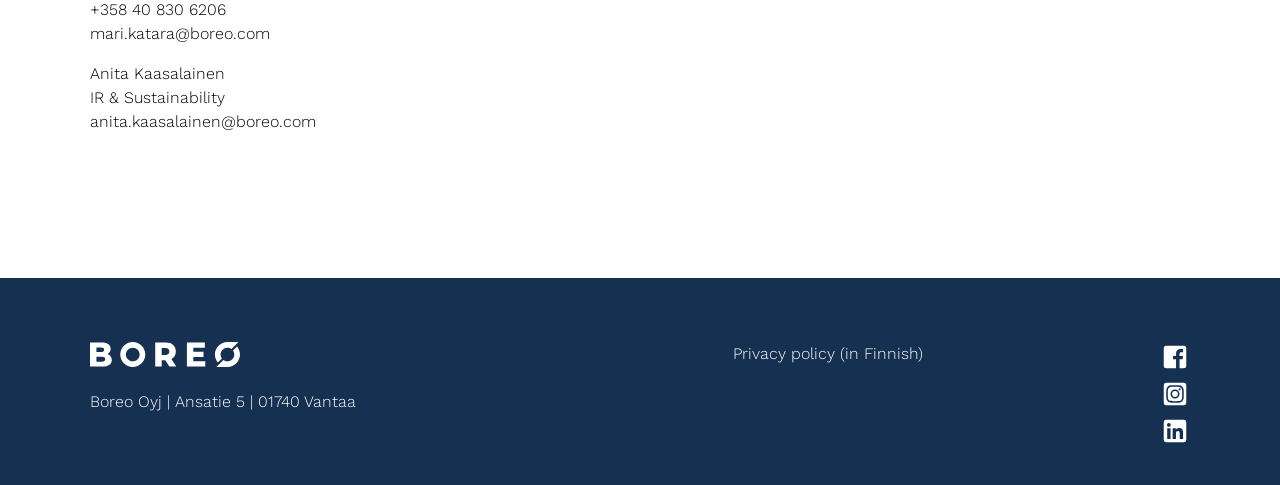From the element description Privacy policy (in Finnish), predict the bounding box coordinates of the UI element. The coordinates must be specified in the format (top-left x, top-left y, bottom-right x, bottom-right y) and should be within the 0 to 1 range.

[0.512, 0.706, 0.721, 0.782]